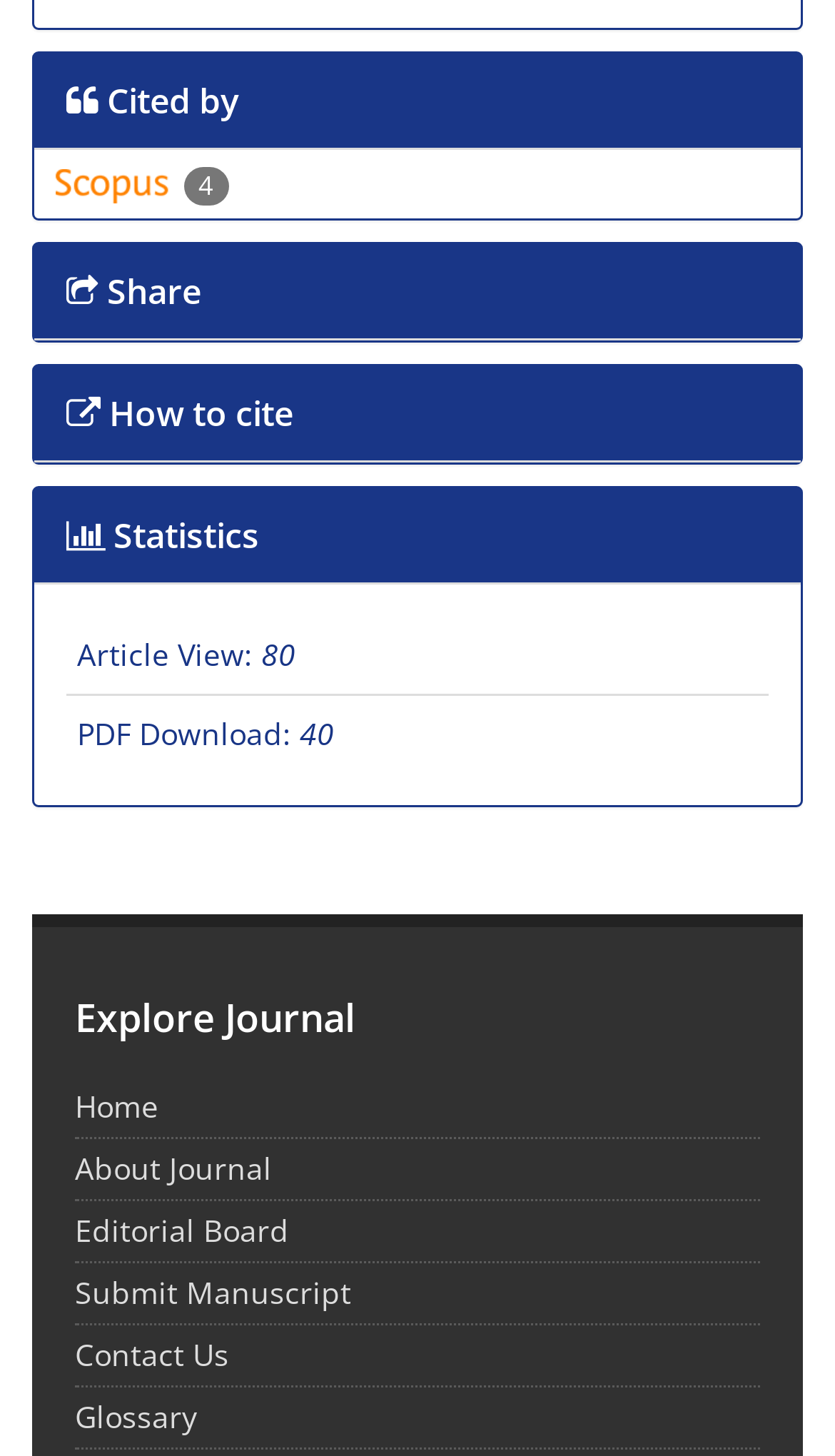Kindly determine the bounding box coordinates for the area that needs to be clicked to execute this instruction: "Go to Glucose & Blood Sugar page".

None